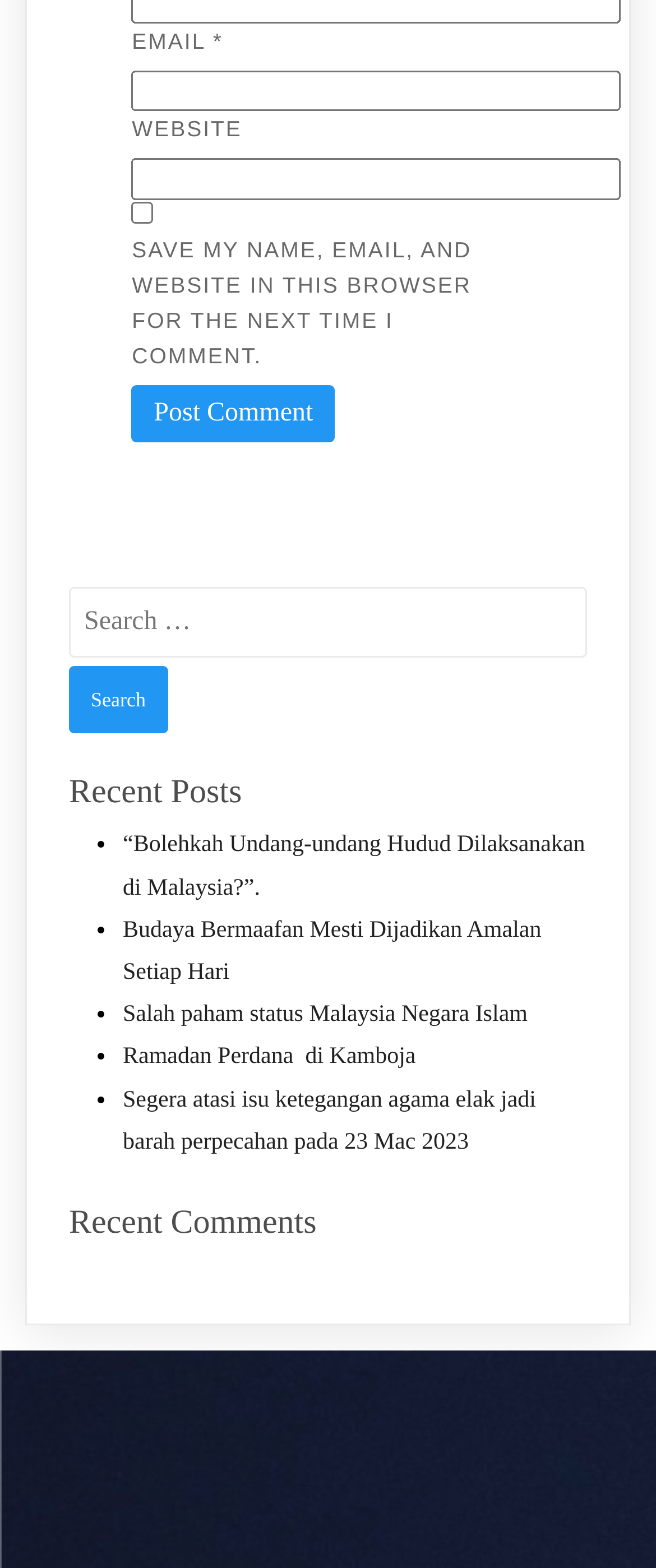Reply to the question below using a single word or brief phrase:
What is the function of the 'Search' button?

Search for content